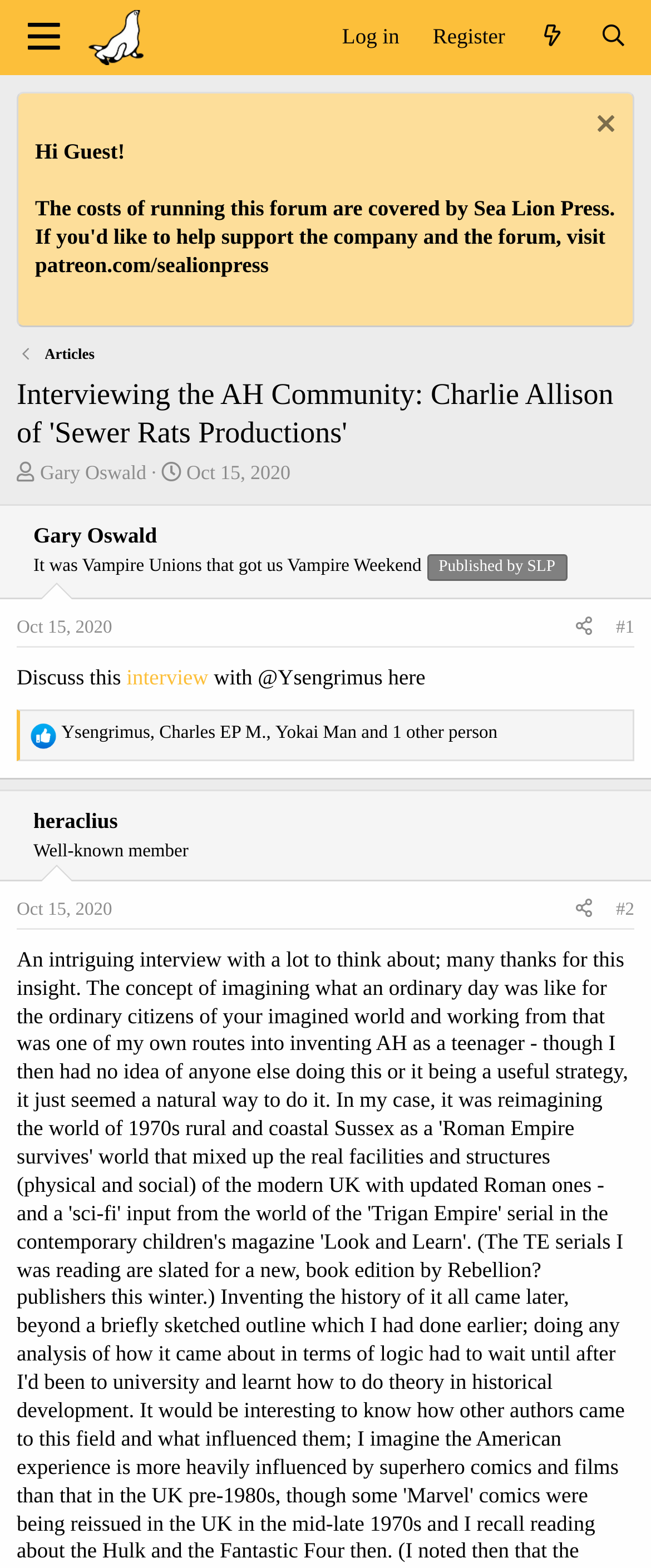Please extract the primary headline from the webpage.

Interviewing the AH Community: Charlie Allison of 'Sewer Rats Productions'